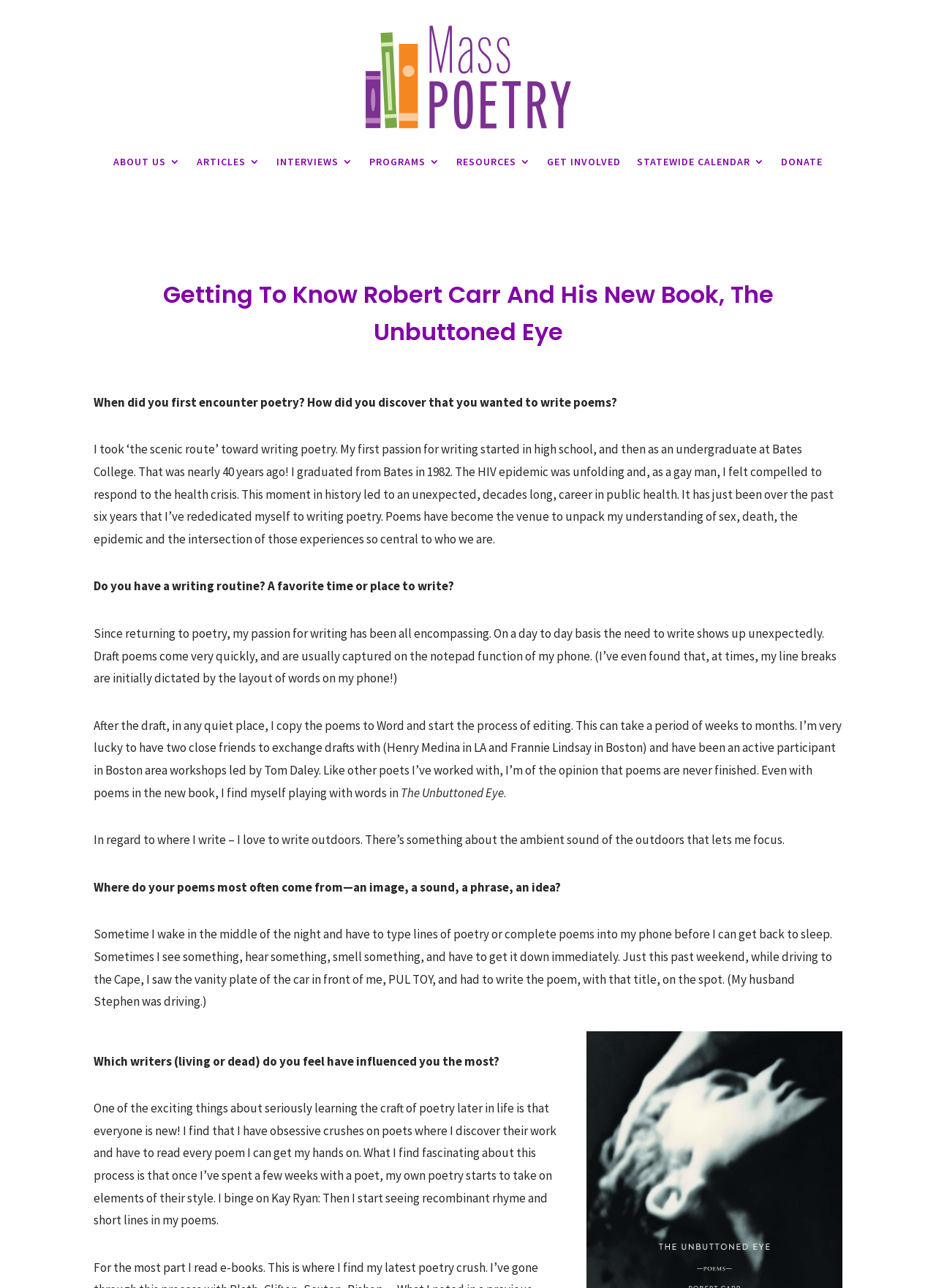Locate the bounding box coordinates of the clickable area needed to fulfill the instruction: "Contact Us".

None